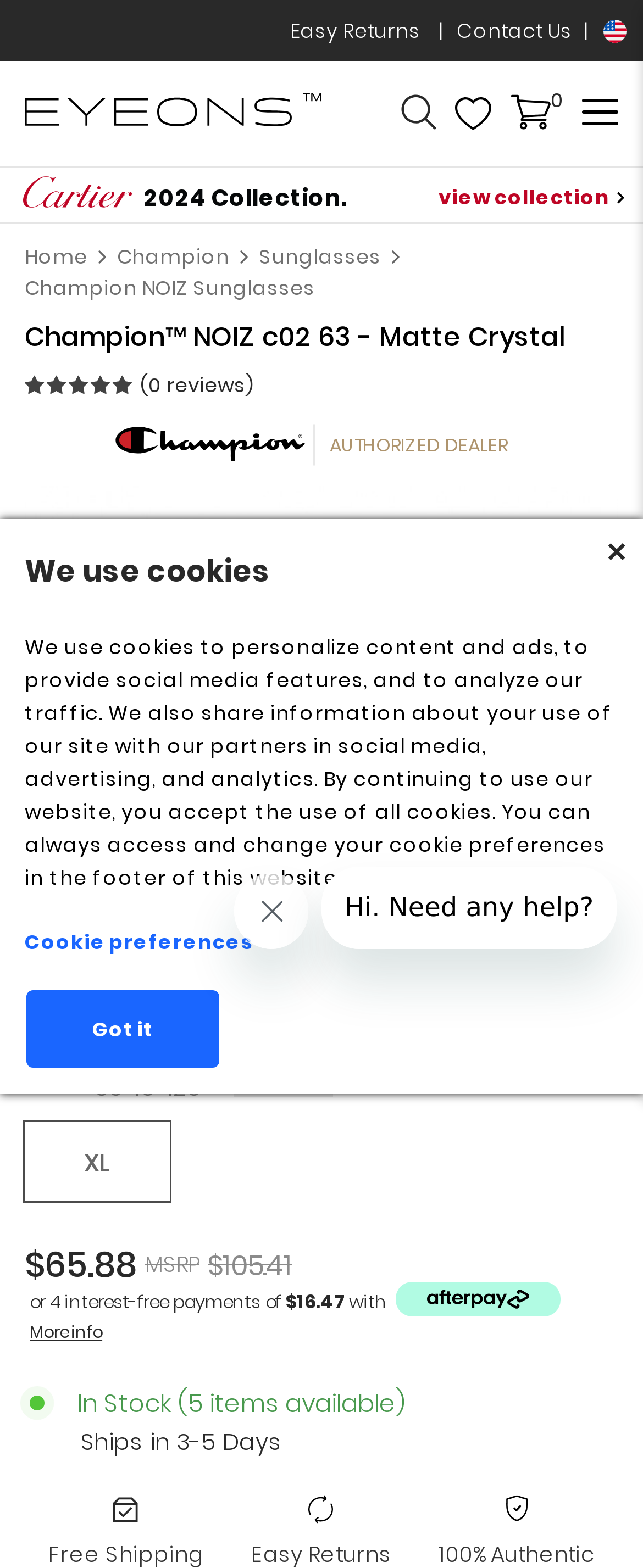Find the bounding box coordinates of the clickable region needed to perform the following instruction: "Select Size Chart". The coordinates should be provided as four float numbers between 0 and 1, i.e., [left, top, right, bottom].

[0.364, 0.683, 0.518, 0.701]